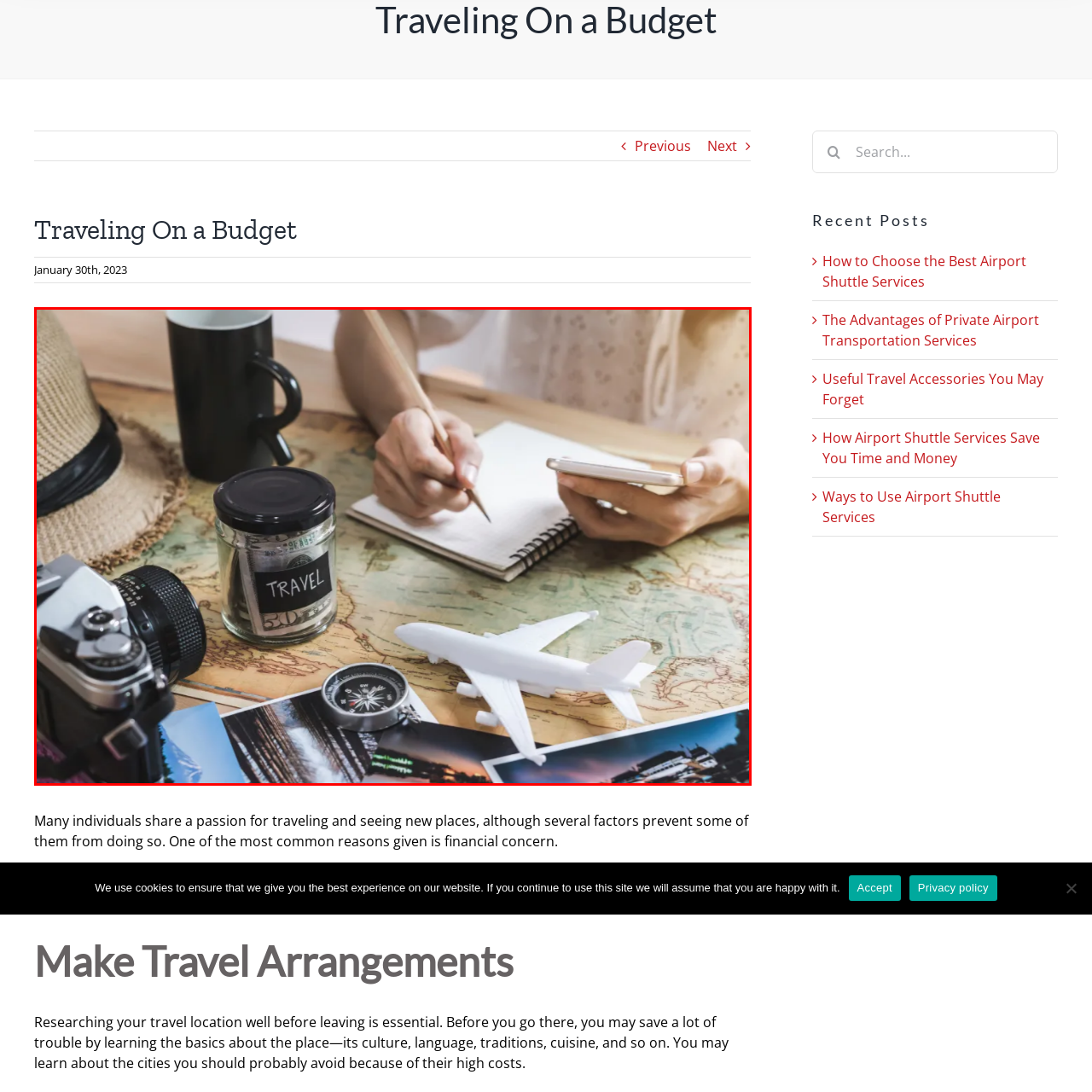What is the significance of the vintage-style camera?
Please focus on the image surrounded by the red bounding box and provide a one-word or phrase answer based on the image.

To capture memories